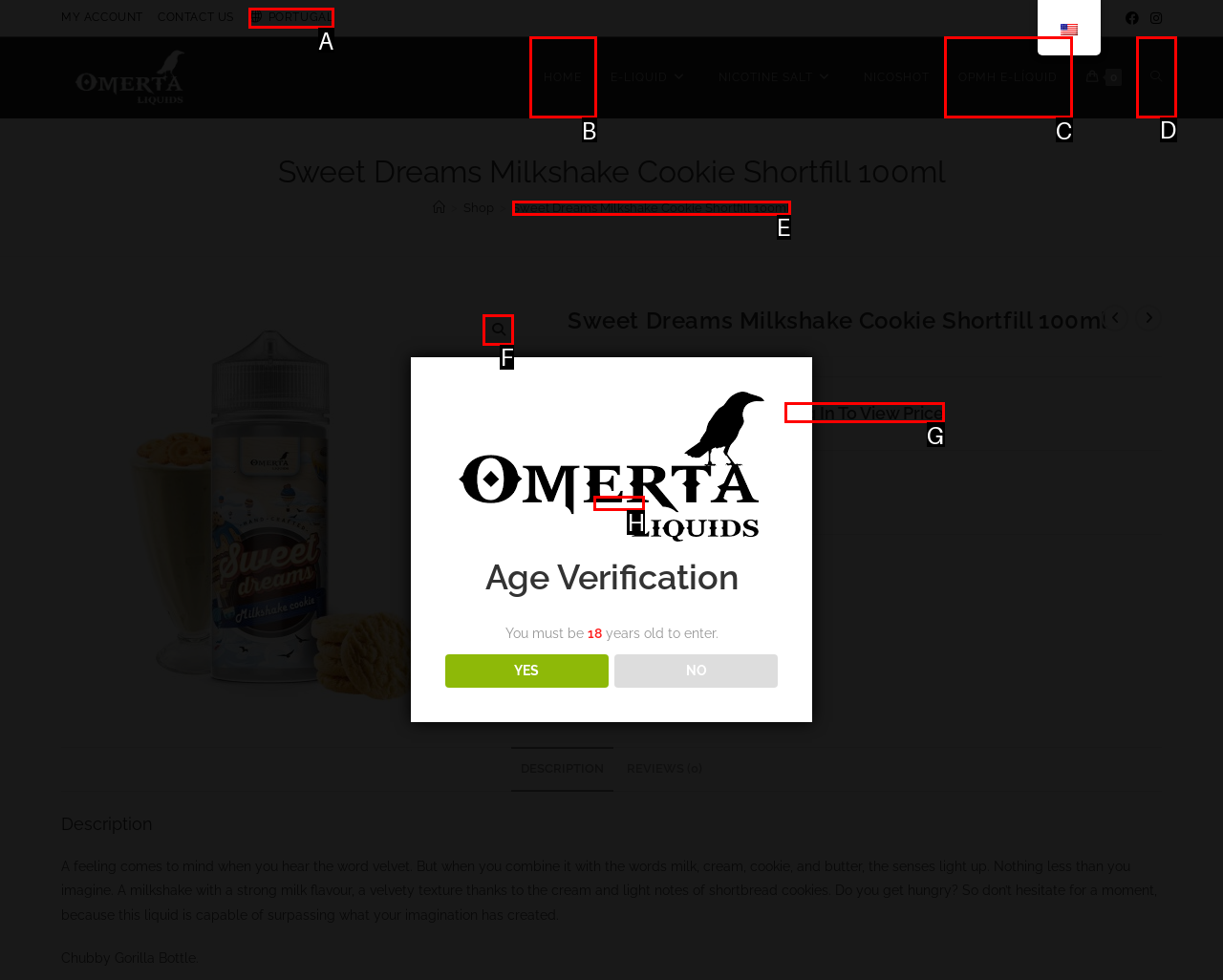Identify the letter of the option to click in order to Search the website. Answer with the letter directly.

D